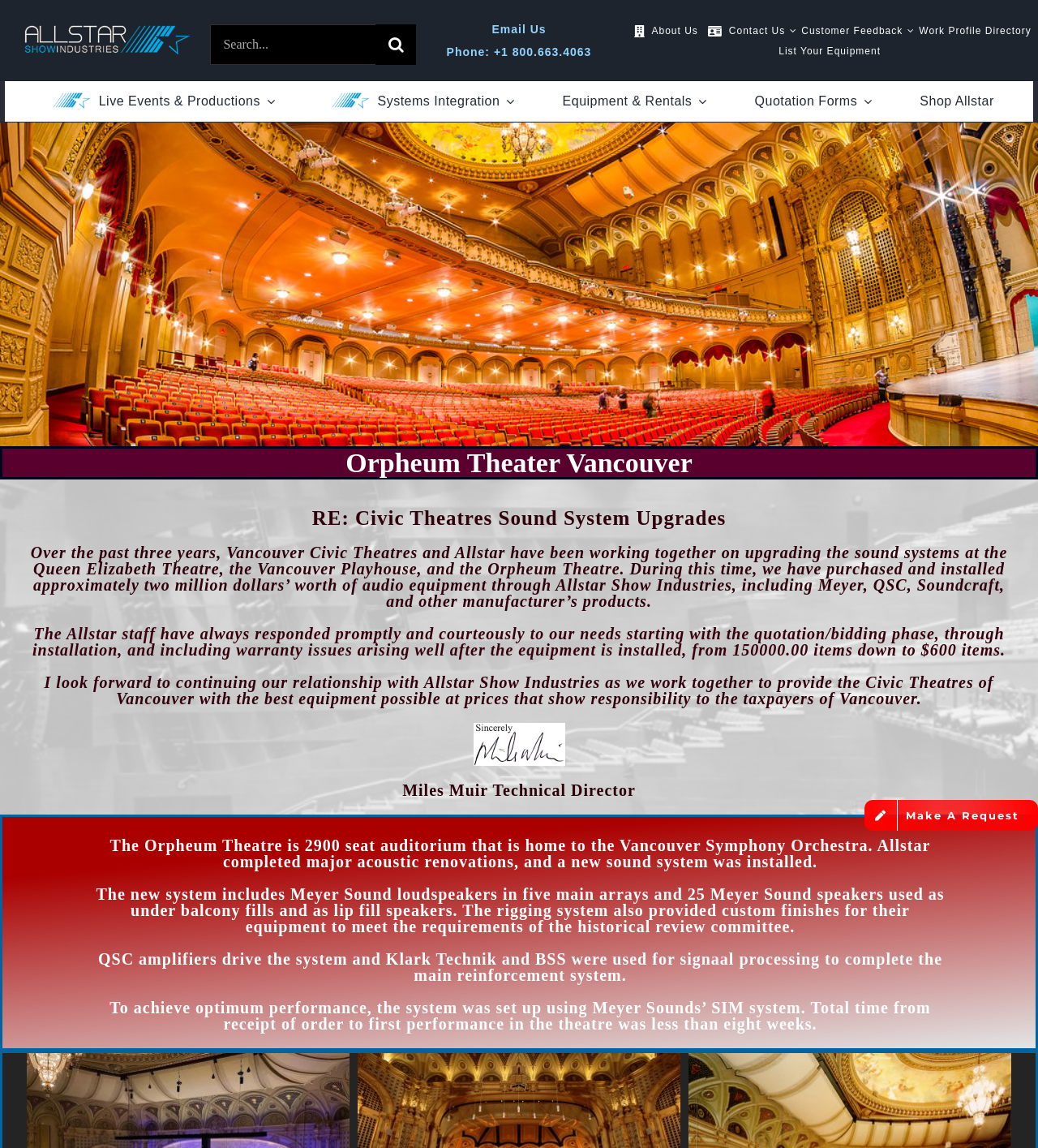Please find the bounding box coordinates for the clickable element needed to perform this instruction: "Contact us".

[0.673, 0.018, 0.768, 0.036]